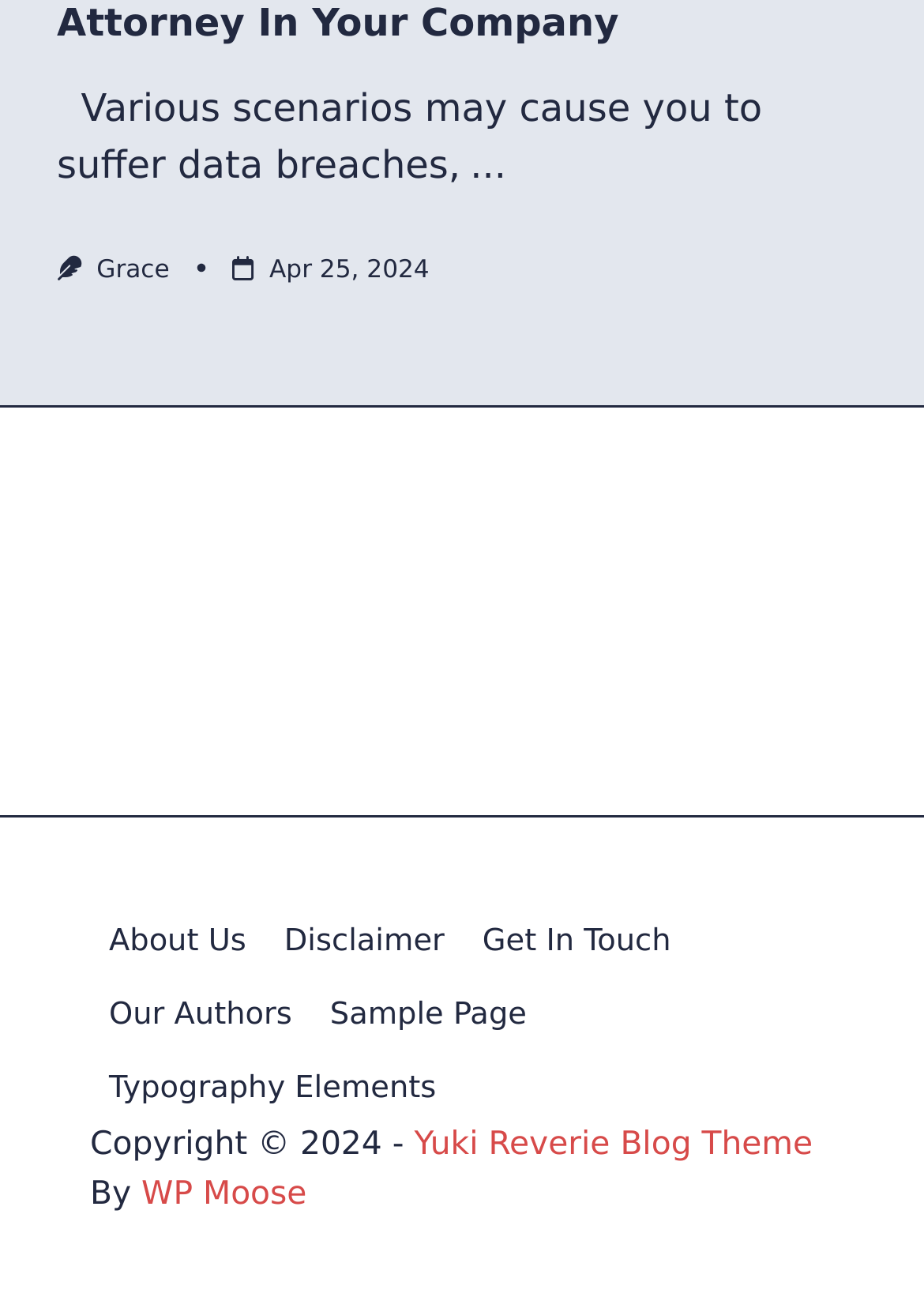Please find the bounding box for the UI component described as follows: "Grace".

[0.104, 0.196, 0.183, 0.218]